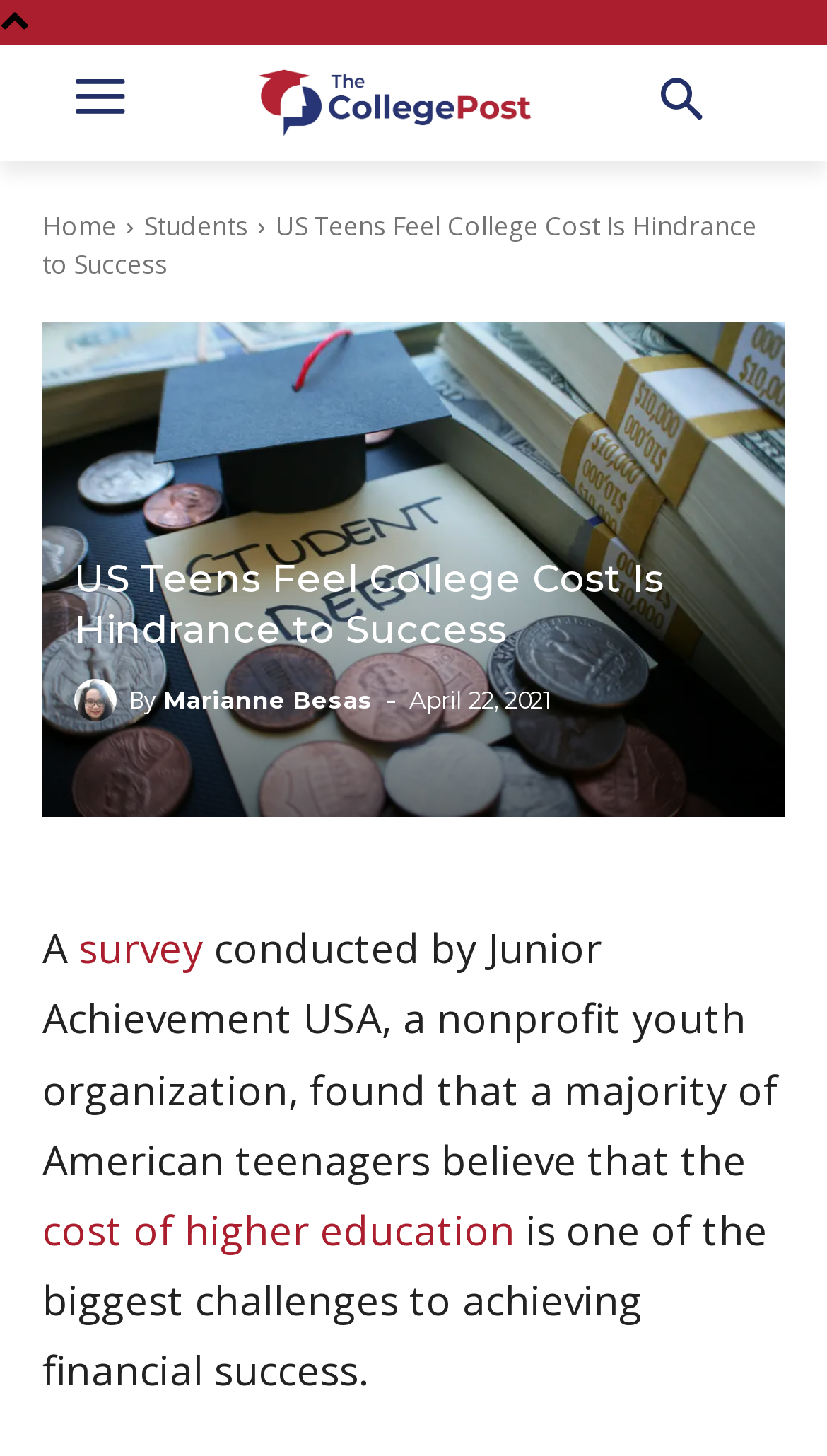What is the logo of this website?
Look at the screenshot and give a one-word or phrase answer.

Logo